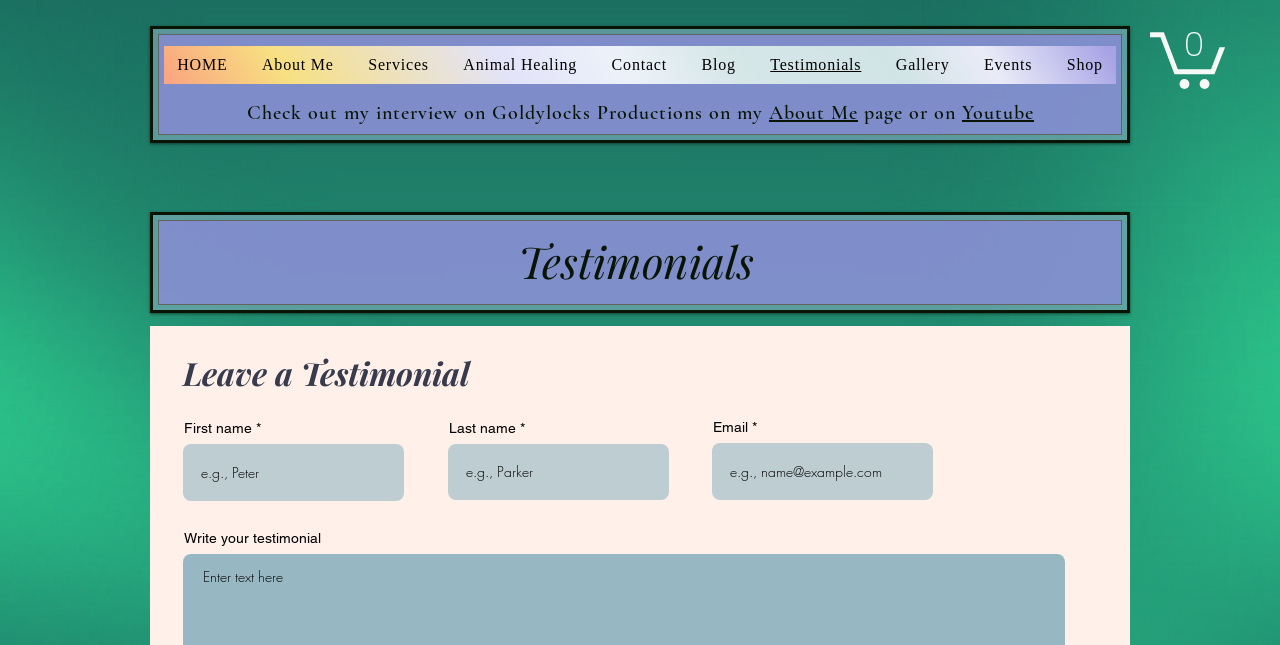Highlight the bounding box coordinates of the element you need to click to perform the following instruction: "Enter your first name."

[0.143, 0.688, 0.316, 0.777]